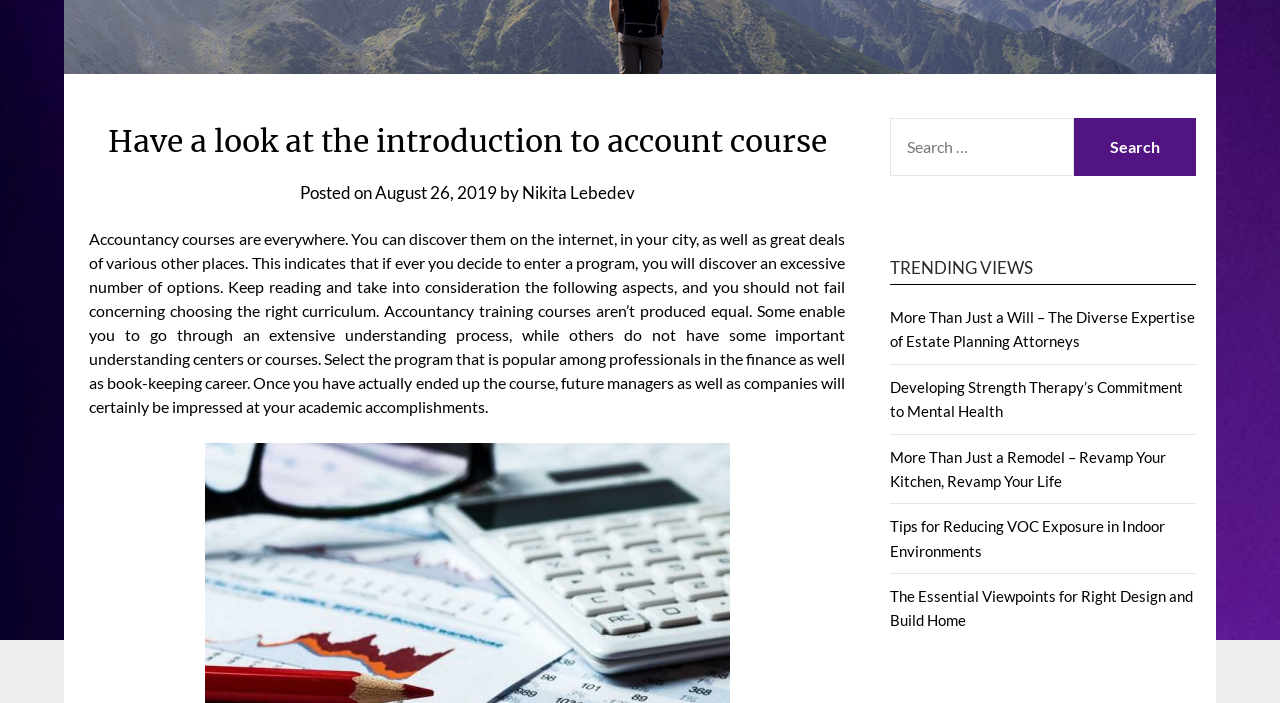Using the provided description August 26, 2019August 28, 2019, find the bounding box coordinates for the UI element. Provide the coordinates in (top-left x, top-left y, bottom-right x, bottom-right y) format, ensuring all values are between 0 and 1.

[0.293, 0.259, 0.388, 0.289]